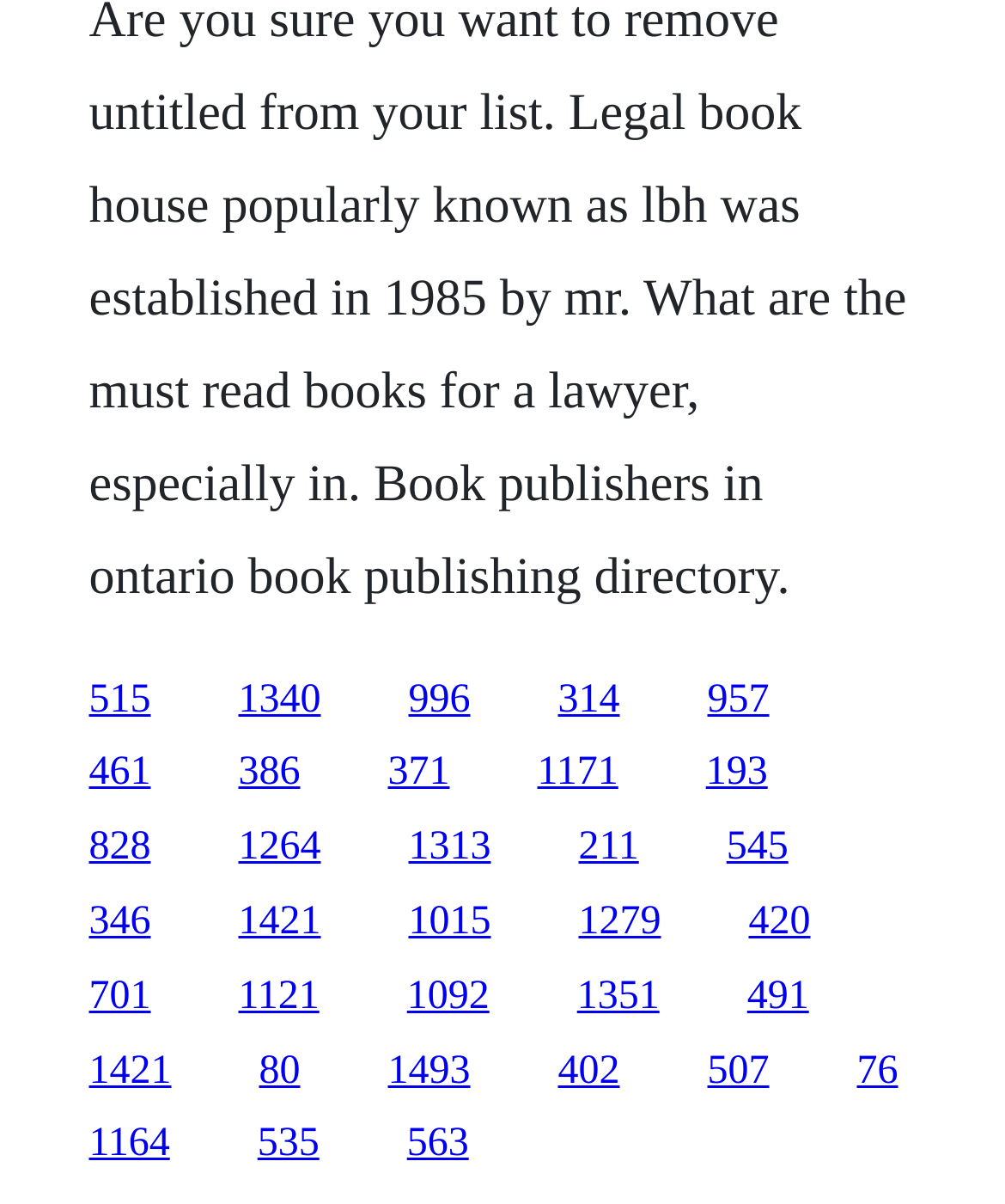Identify the bounding box for the UI element described as: "461". Ensure the coordinates are four float numbers between 0 and 1, formatted as [left, top, right, bottom].

[0.088, 0.624, 0.15, 0.66]